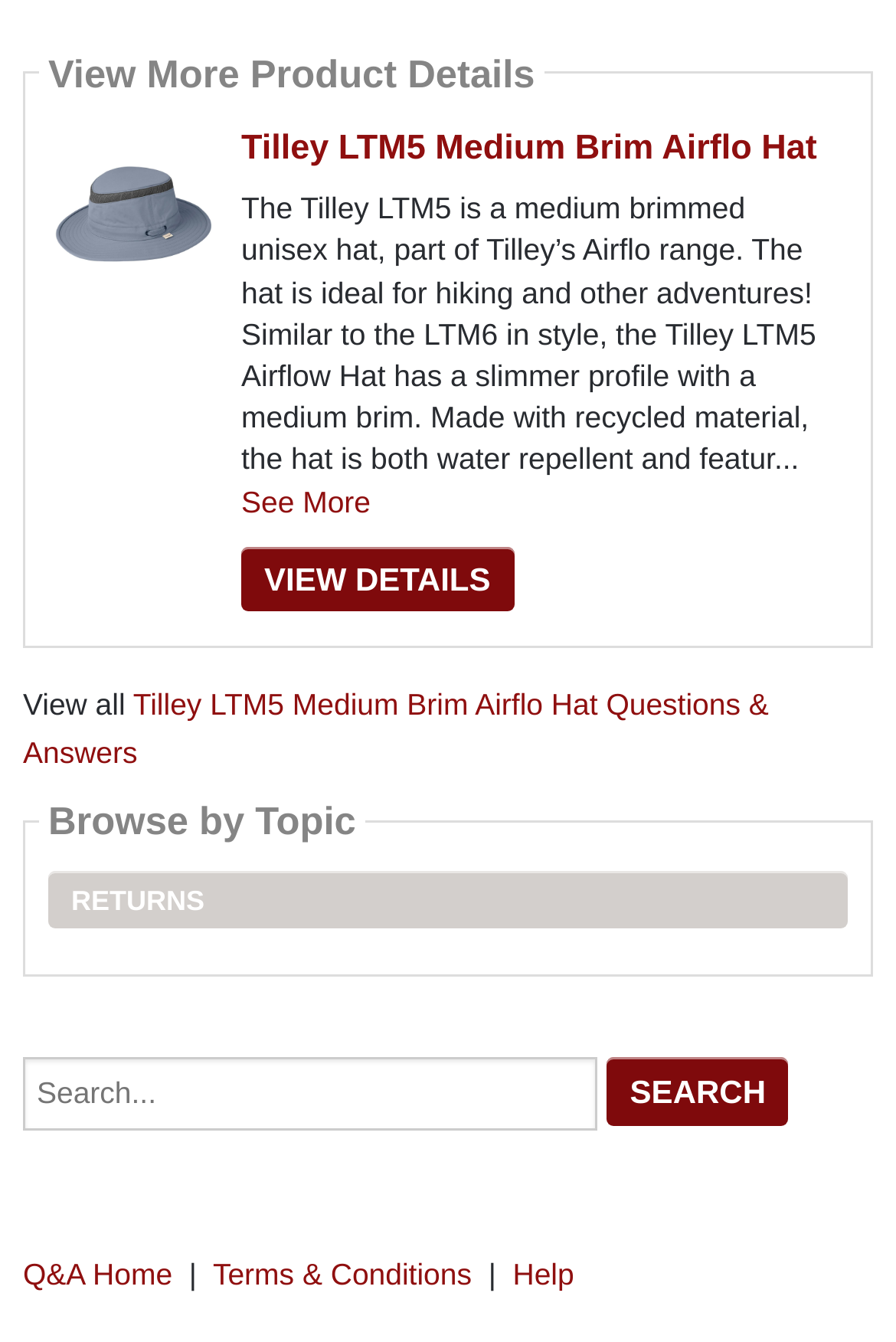What is the purpose of the textbox at the bottom of the page?
Please describe in detail the information shown in the image to answer the question.

The textbox at the bottom of the page is for searching, as indicated by the StaticText 'Search...' and the button 'Search' next to it.